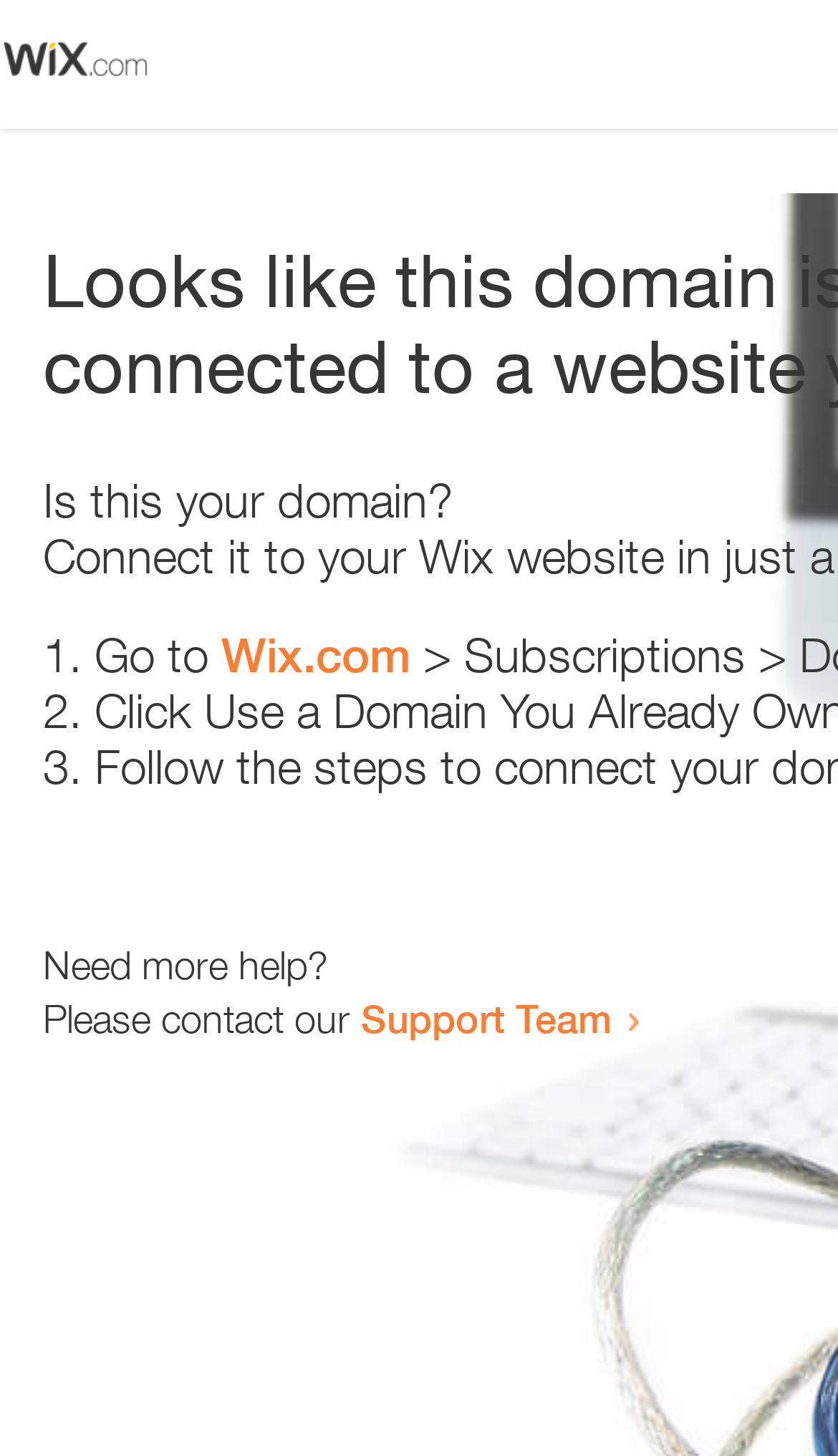What is the support team contact method?
Look at the image and provide a short answer using one word or a phrase.

Contact link